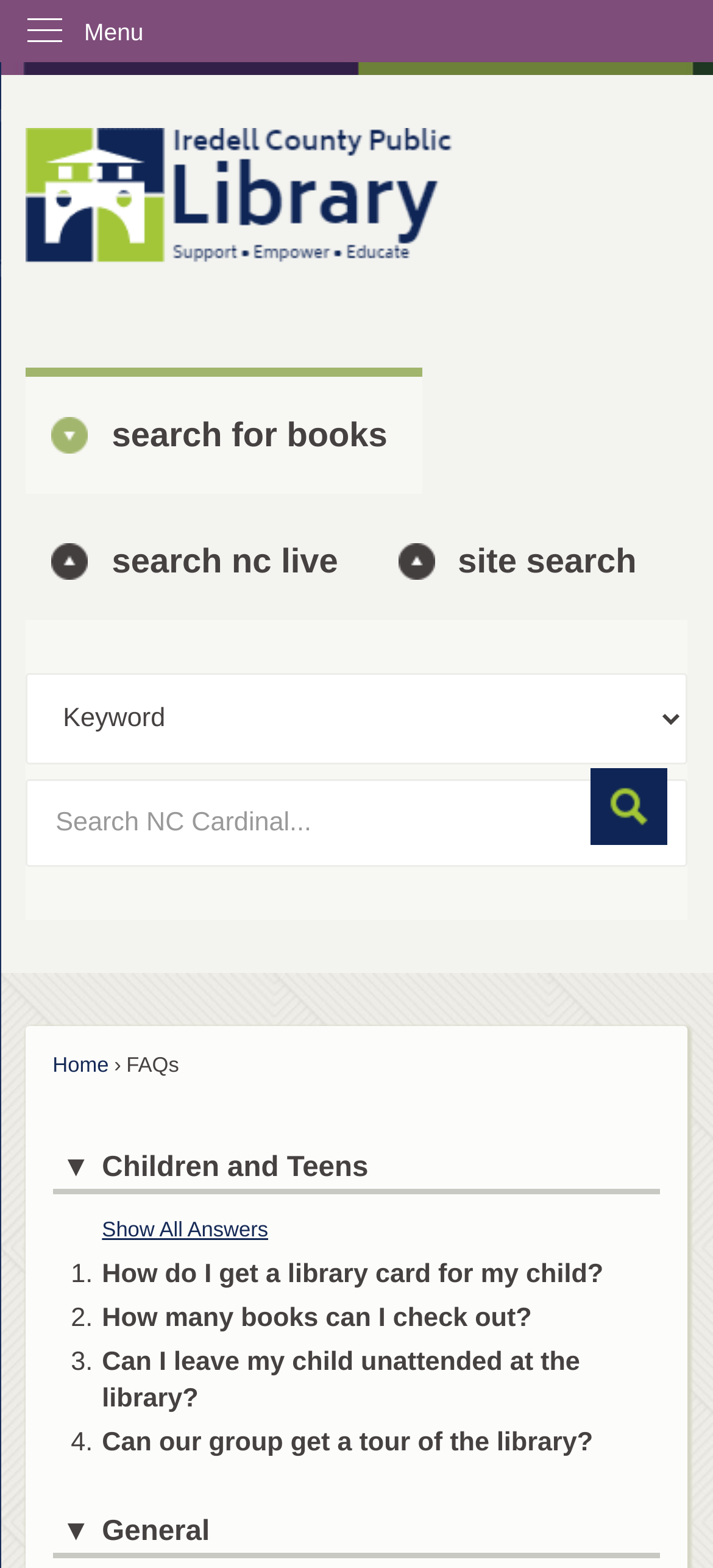Provide the bounding box coordinates, formatted as (top-left x, top-left y, bottom-right x, bottom-right y), with all values being floating point numbers between 0 and 1. Identify the bounding box of the UI element that matches the description: alt="newwwww"

[0.037, 0.081, 0.963, 0.168]